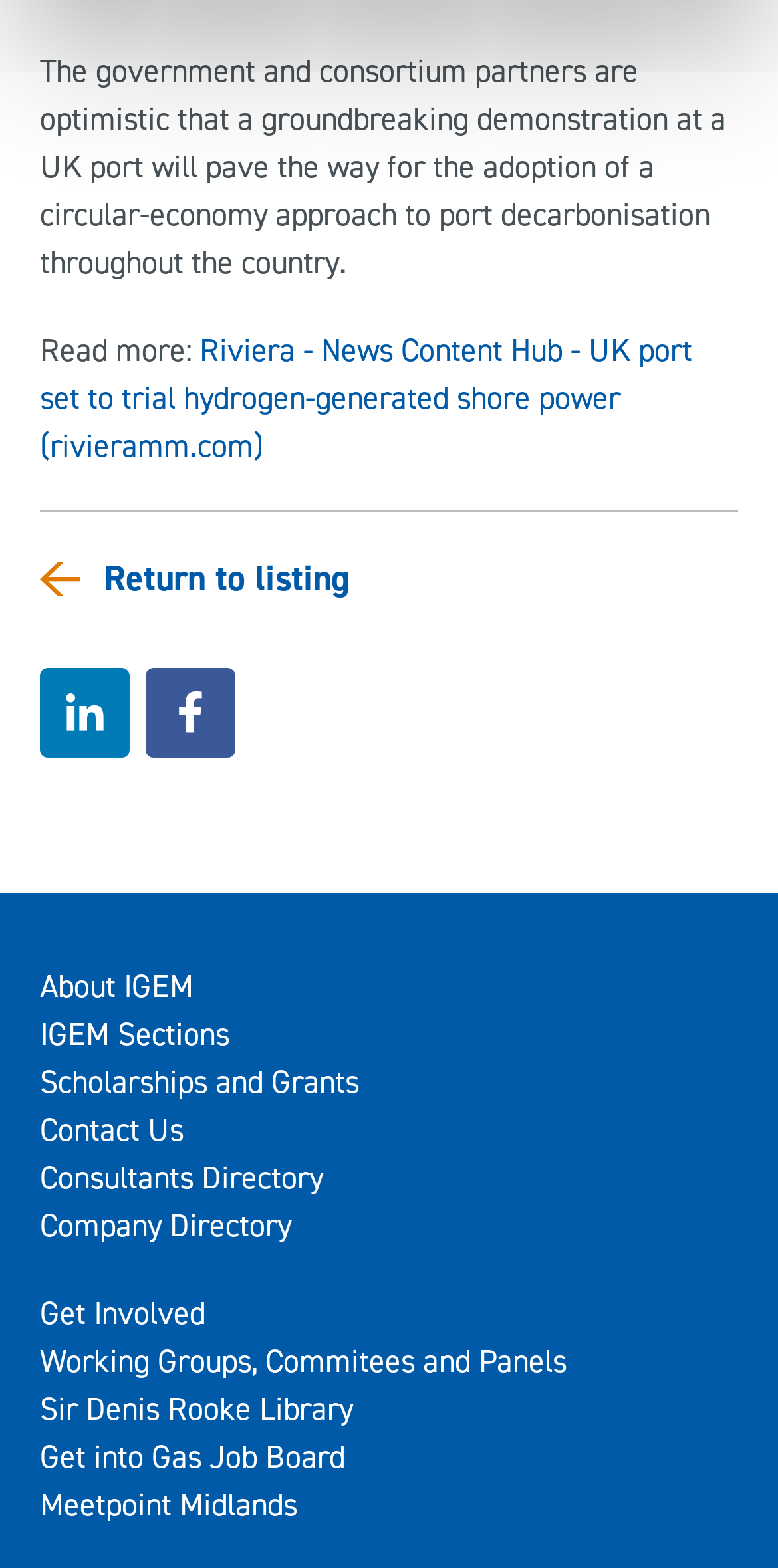Please locate the bounding box coordinates of the region I need to click to follow this instruction: "create a Poster".

None